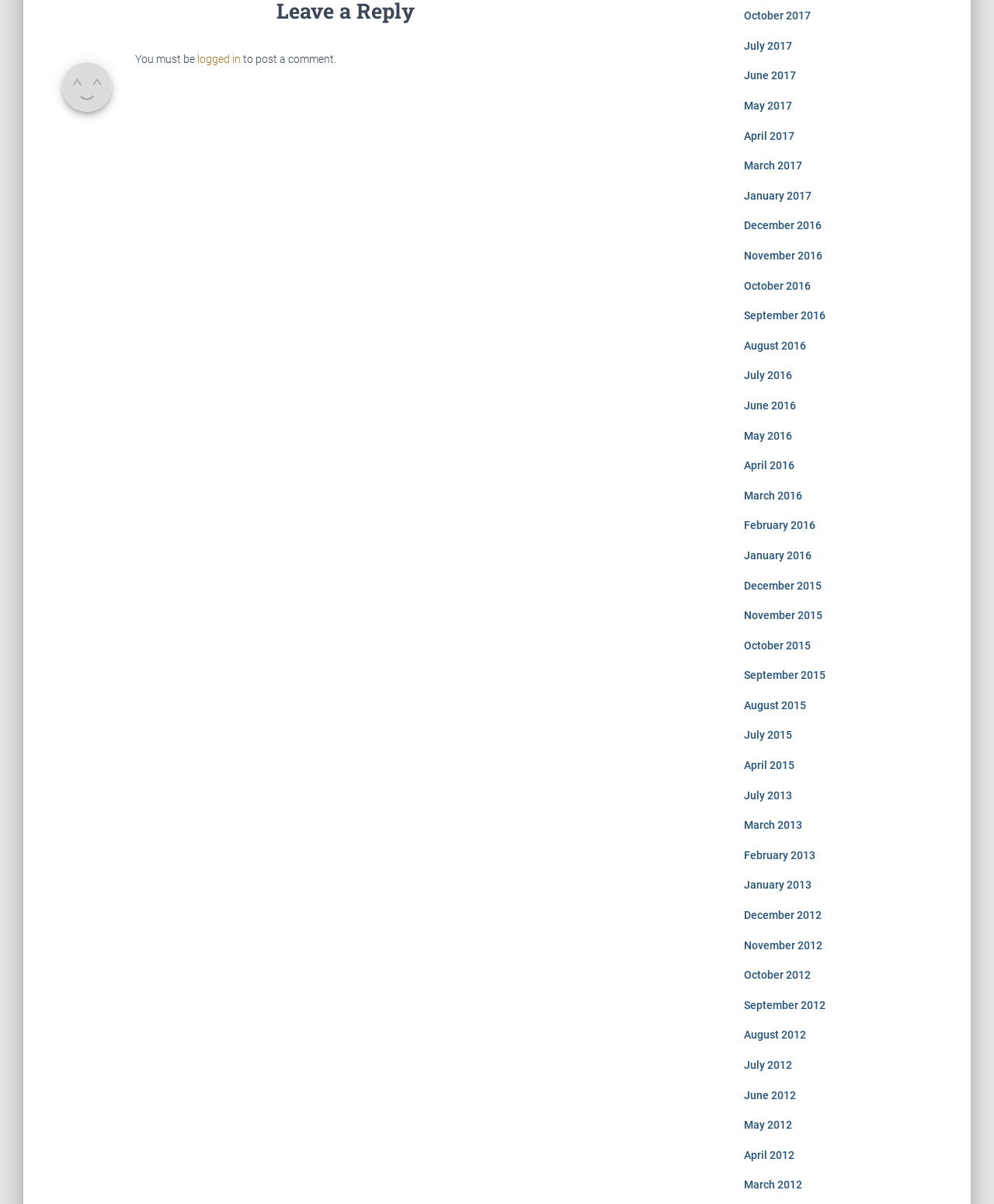Specify the bounding box coordinates of the area that needs to be clicked to achieve the following instruction: "view October 2017".

[0.748, 0.008, 0.815, 0.018]